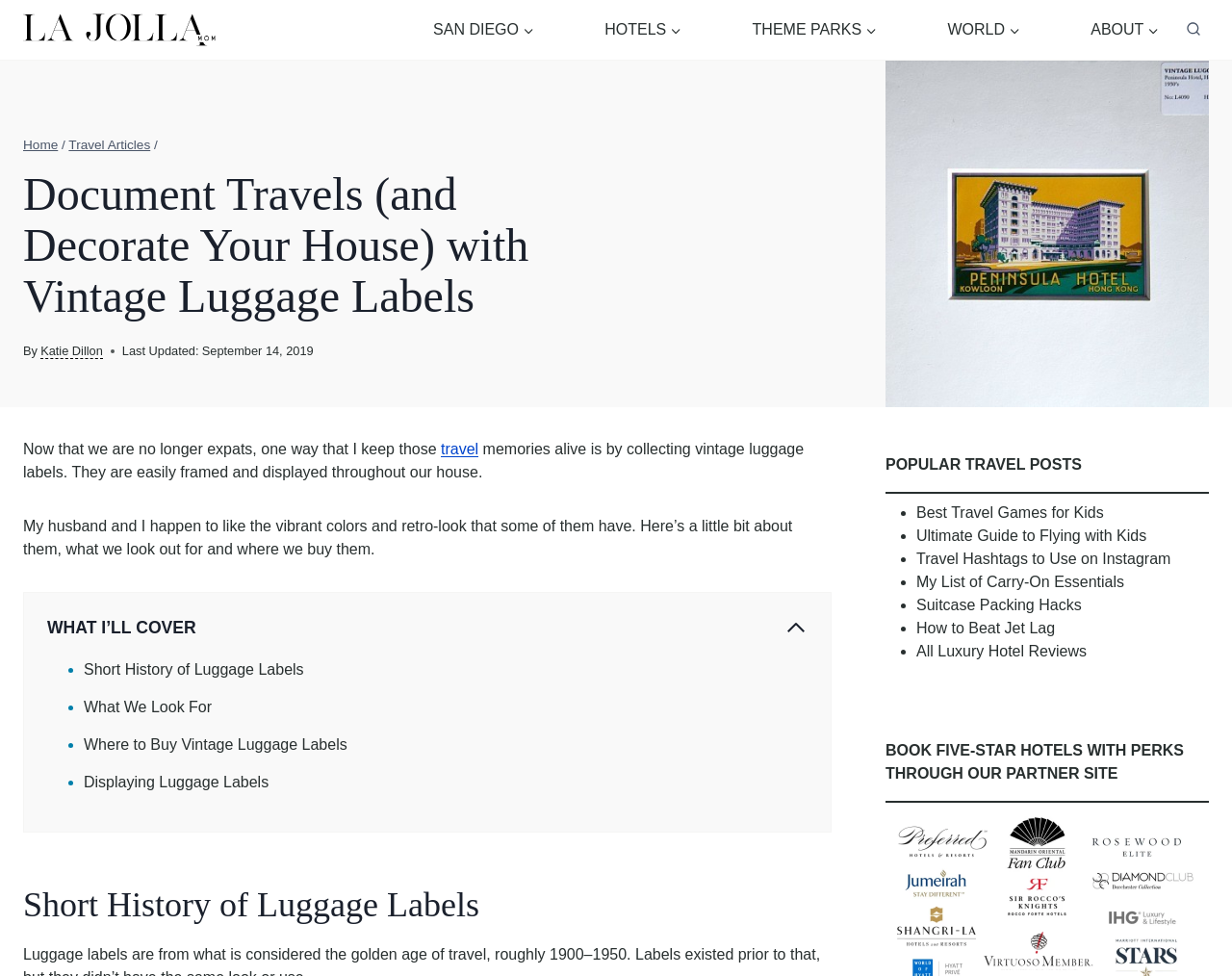Identify the bounding box for the UI element that is described as follows: "Displaying Luggage Labels".

[0.068, 0.792, 0.218, 0.809]